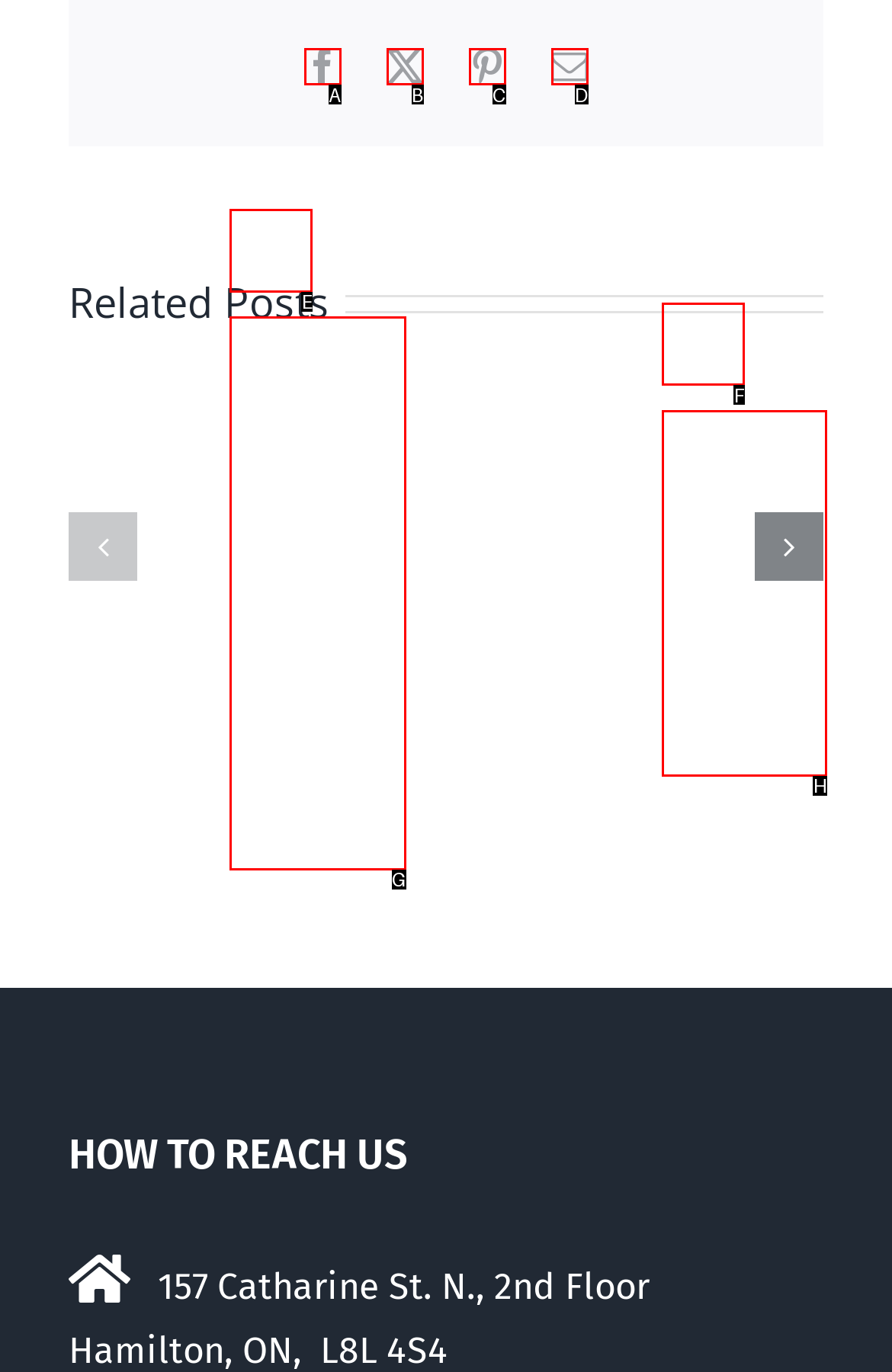Select the letter of the UI element you need to click on to fulfill this task: View related post 'New poll suggests hard work ahead for pro-lifers'. Write down the letter only.

G